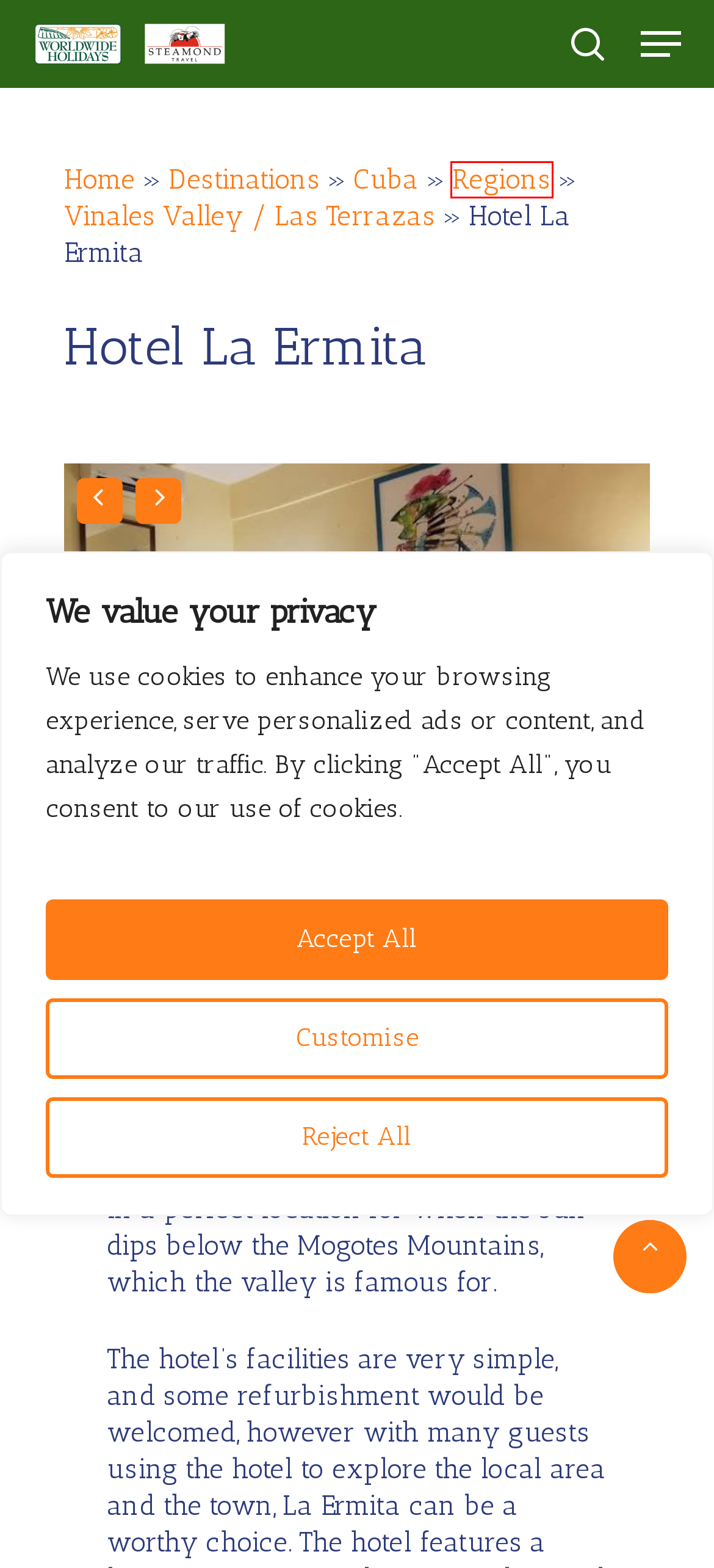A screenshot of a webpage is given, marked with a red bounding box around a UI element. Please select the most appropriate webpage description that fits the new page after clicking the highlighted element. Here are the candidates:
A. Brazil - Steamond Travel
B. Home - Steamond Travel
C. Vinales Valley / Las Terrazas - Steamond Travel
D. Destinations - Steamond Travel
E. Ecuador - Steamond Travel
F. Cuba - Steamond Travel
G. Sri Lanka - Steamond Travel
H. Regions - Steamond Travel

H